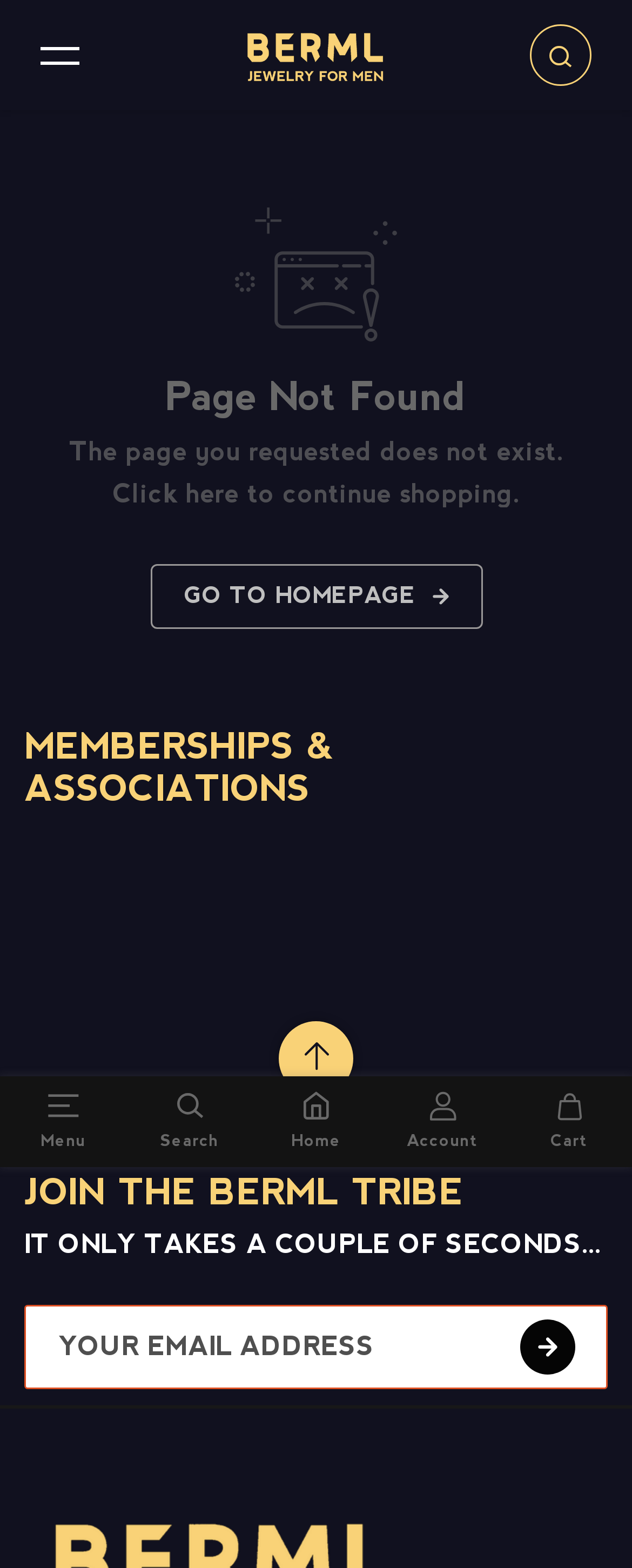Kindly respond to the following question with a single word or a brief phrase: 
What is the function of the button at the top?

Mobile hamburger